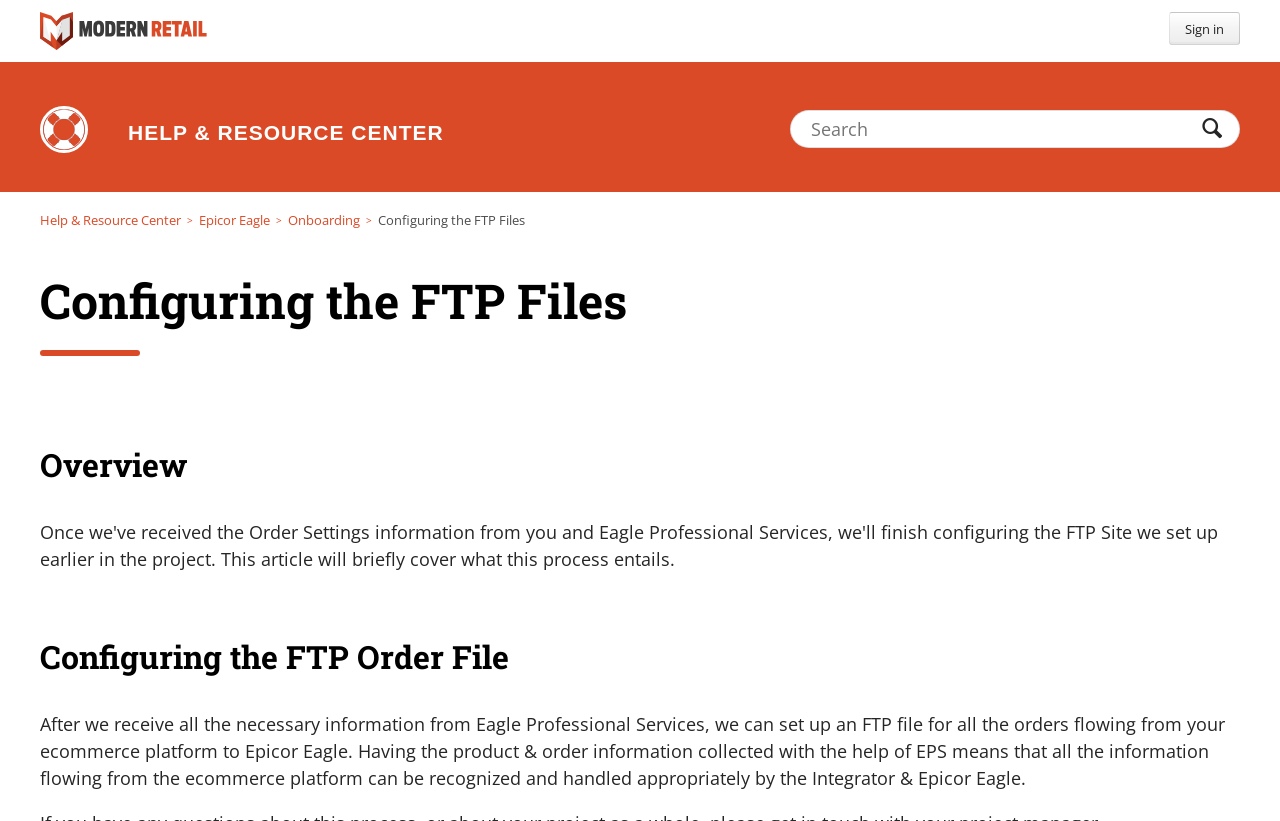Please reply to the following question using a single word or phrase: 
What is the purpose of the FTP file?

Collect order information